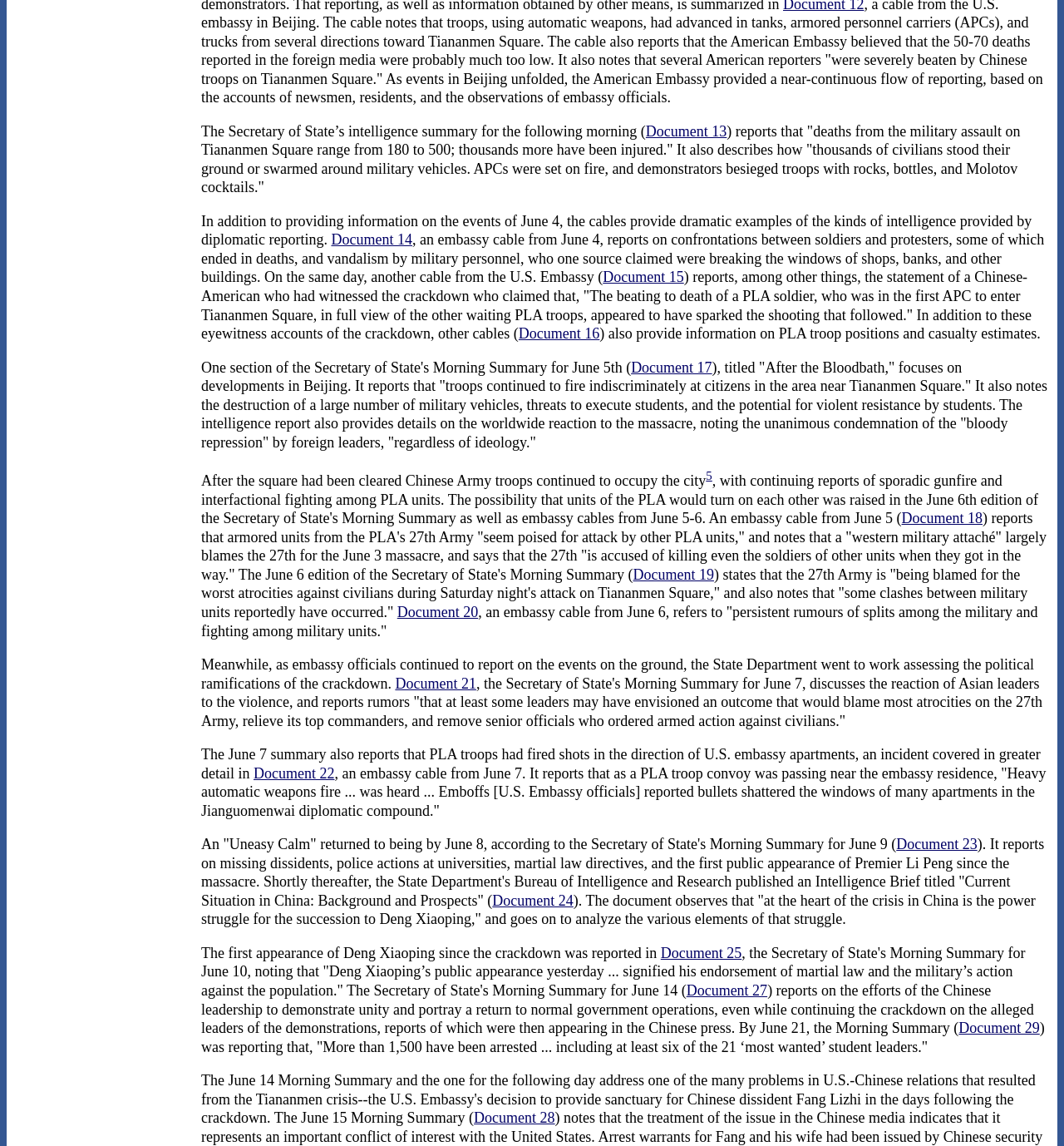Please indicate the bounding box coordinates for the clickable area to complete the following task: "Click on Document 15". The coordinates should be specified as four float numbers between 0 and 1, i.e., [left, top, right, bottom].

[0.567, 0.235, 0.643, 0.249]